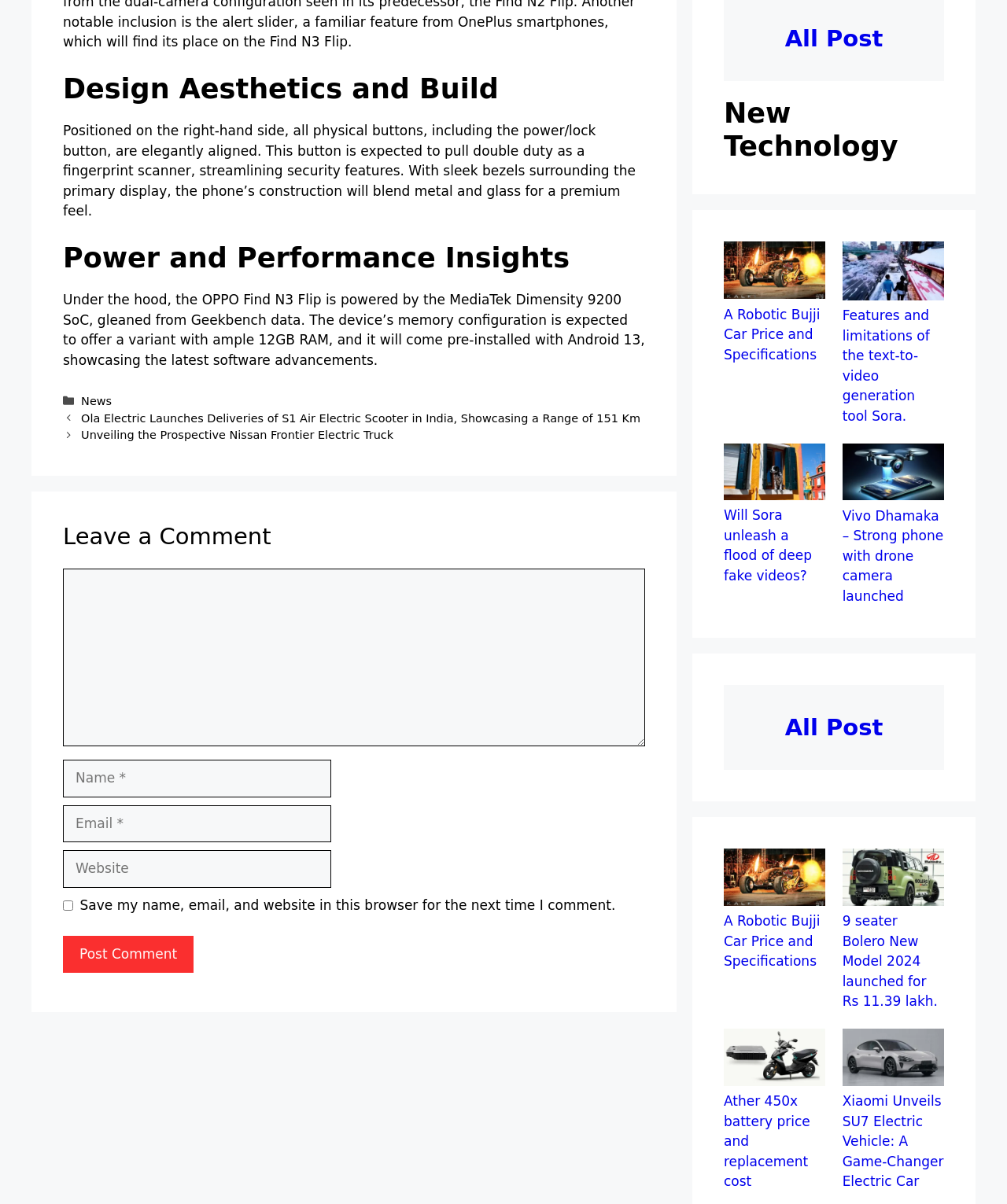Find the bounding box coordinates of the area to click in order to follow the instruction: "Read the 'Recent Posts'".

None